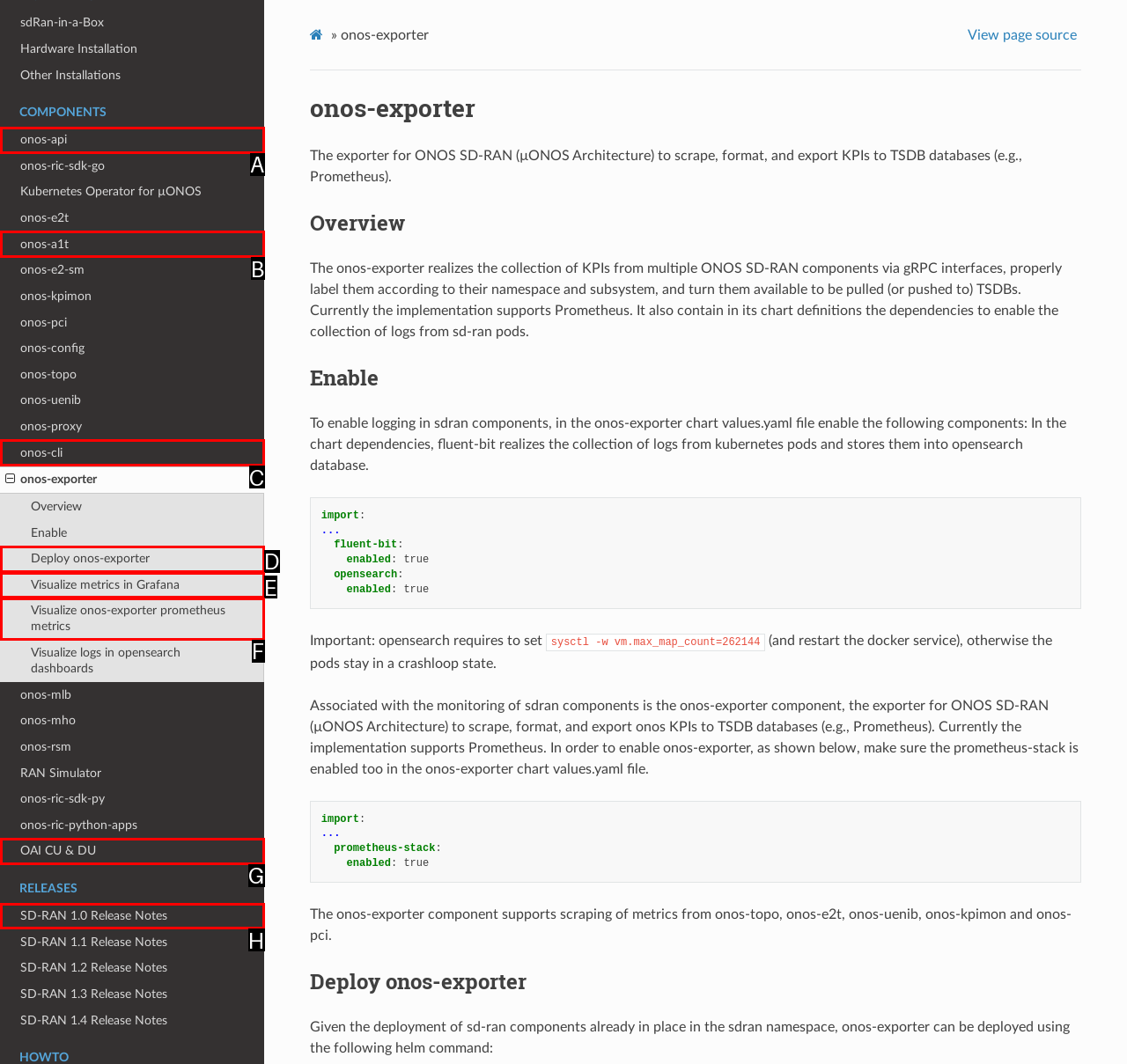Using the provided description: SD-RAN 1.0 Release Notes, select the HTML element that corresponds to it. Indicate your choice with the option's letter.

H